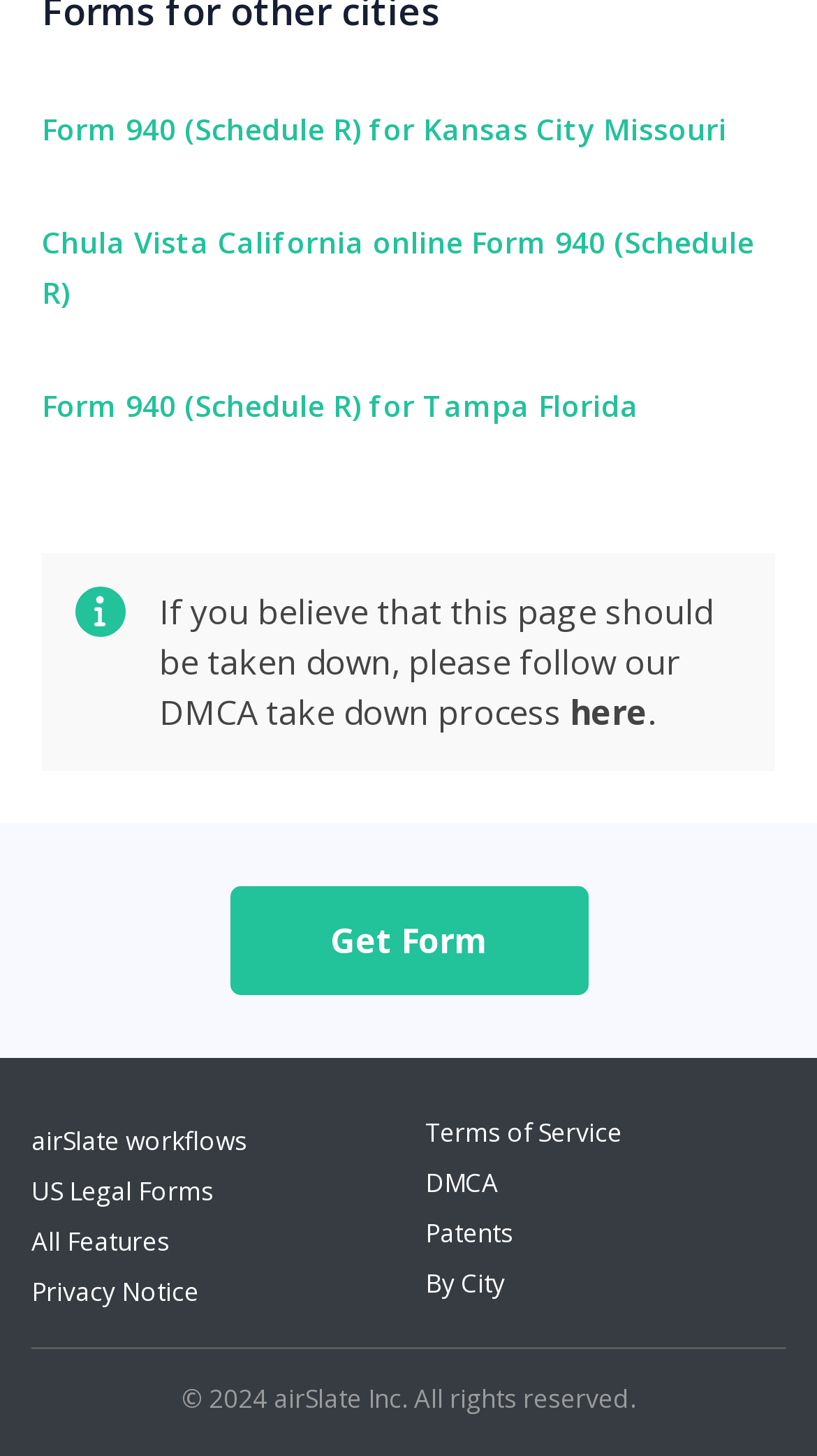Identify the bounding box coordinates of the section that should be clicked to achieve the task described: "Get the form".

[0.281, 0.63, 0.719, 0.662]